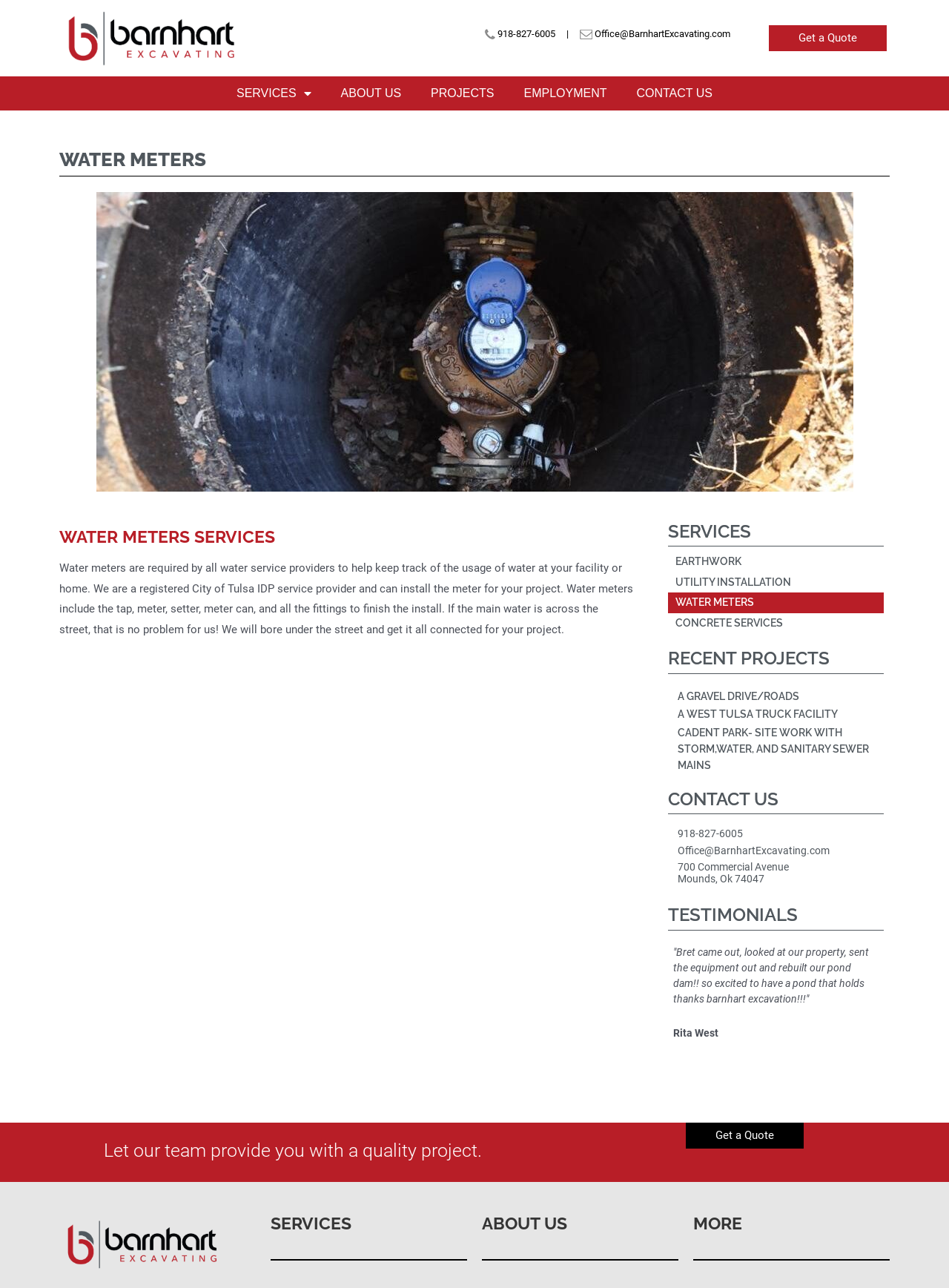Specify the bounding box coordinates for the region that must be clicked to perform the given instruction: "Search for something".

None